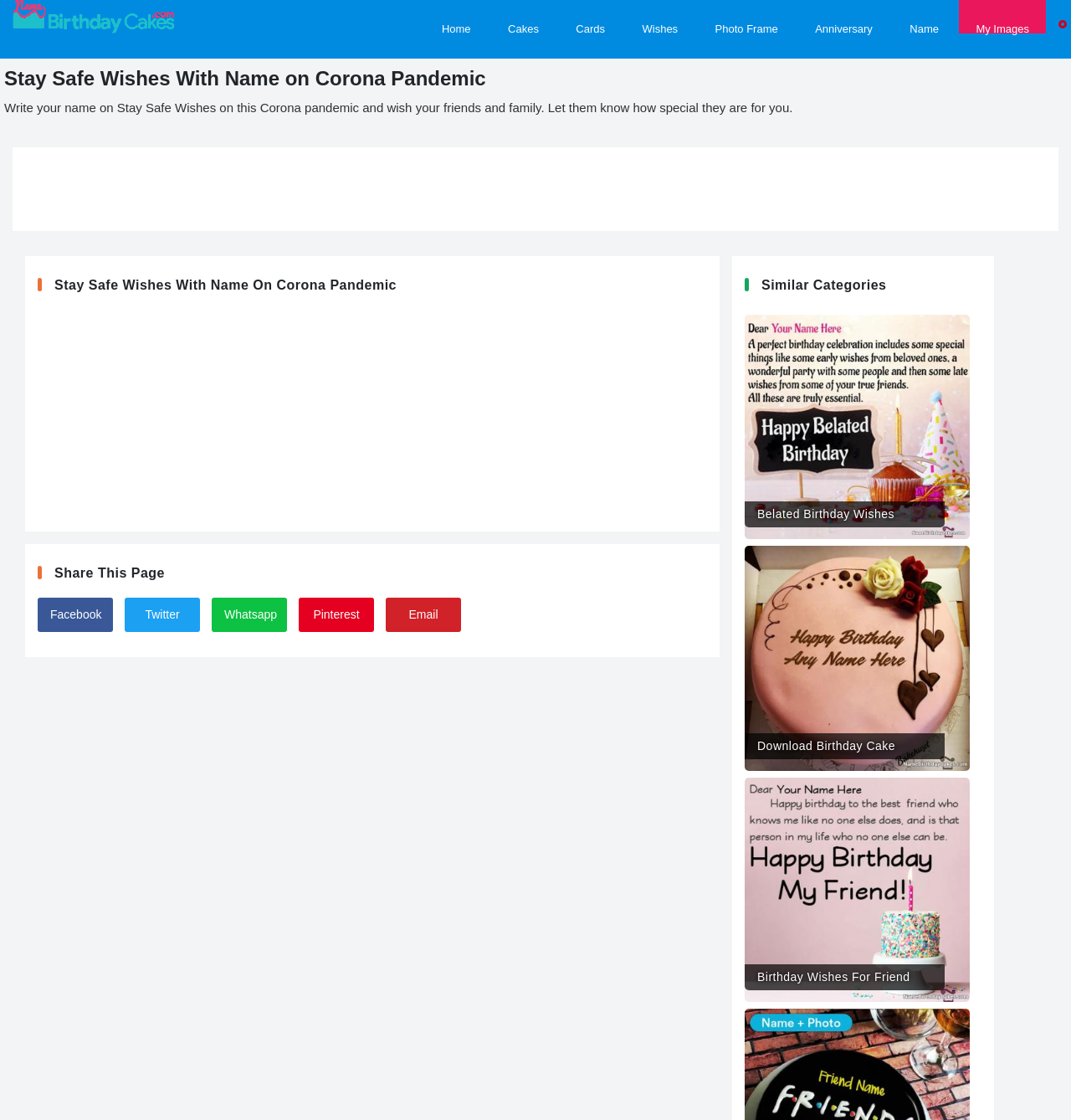Using the element description: "Cards", determine the bounding box coordinates. The coordinates should be in the format [left, top, right, bottom], with values between 0 and 1.

[0.522, 0.0, 0.581, 0.03]